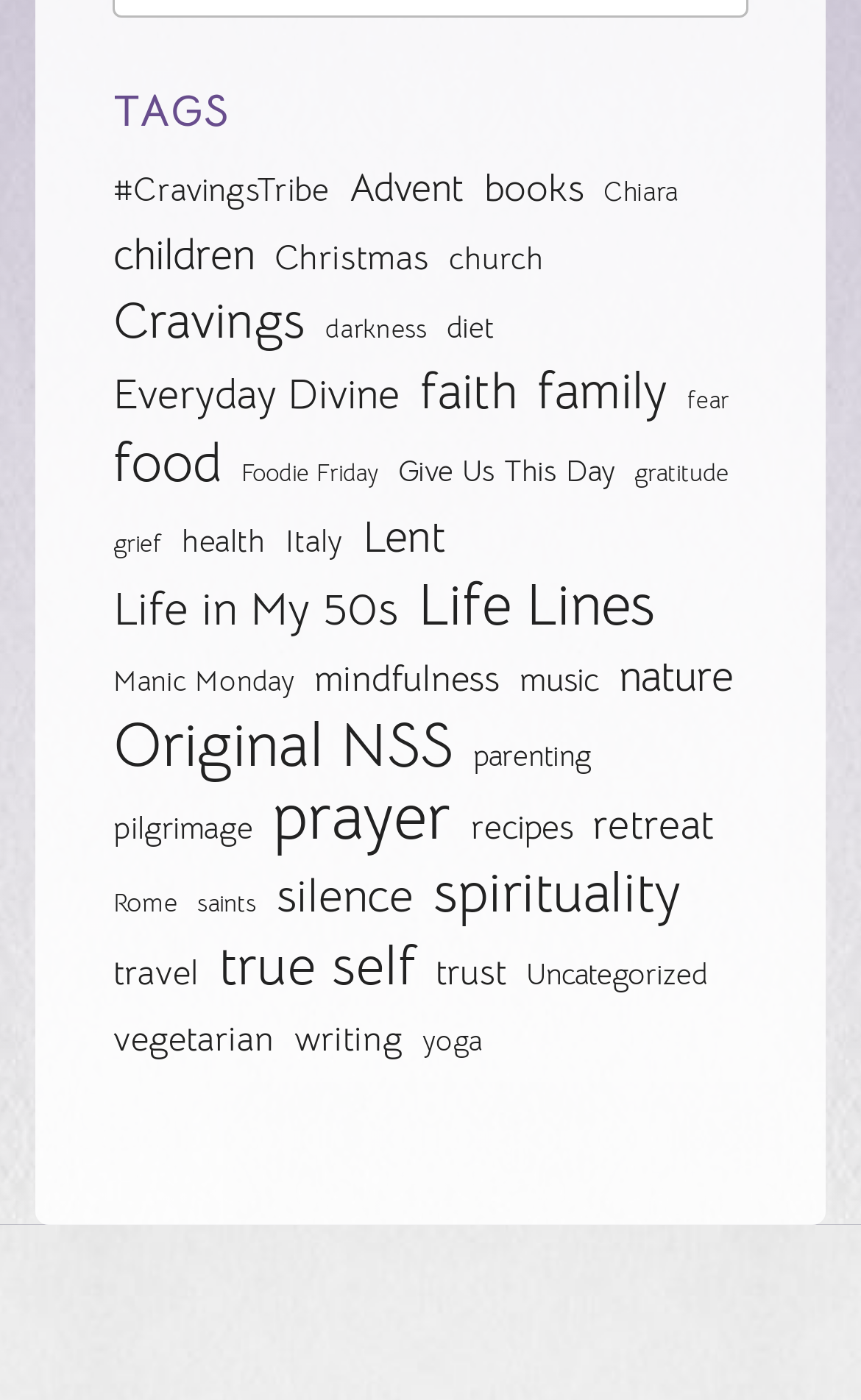What is the first tag in alphabetical order?
Based on the screenshot, give a detailed explanation to answer the question.

I looked at the list of tags and found that the first tag in alphabetical order is 'Advent'.